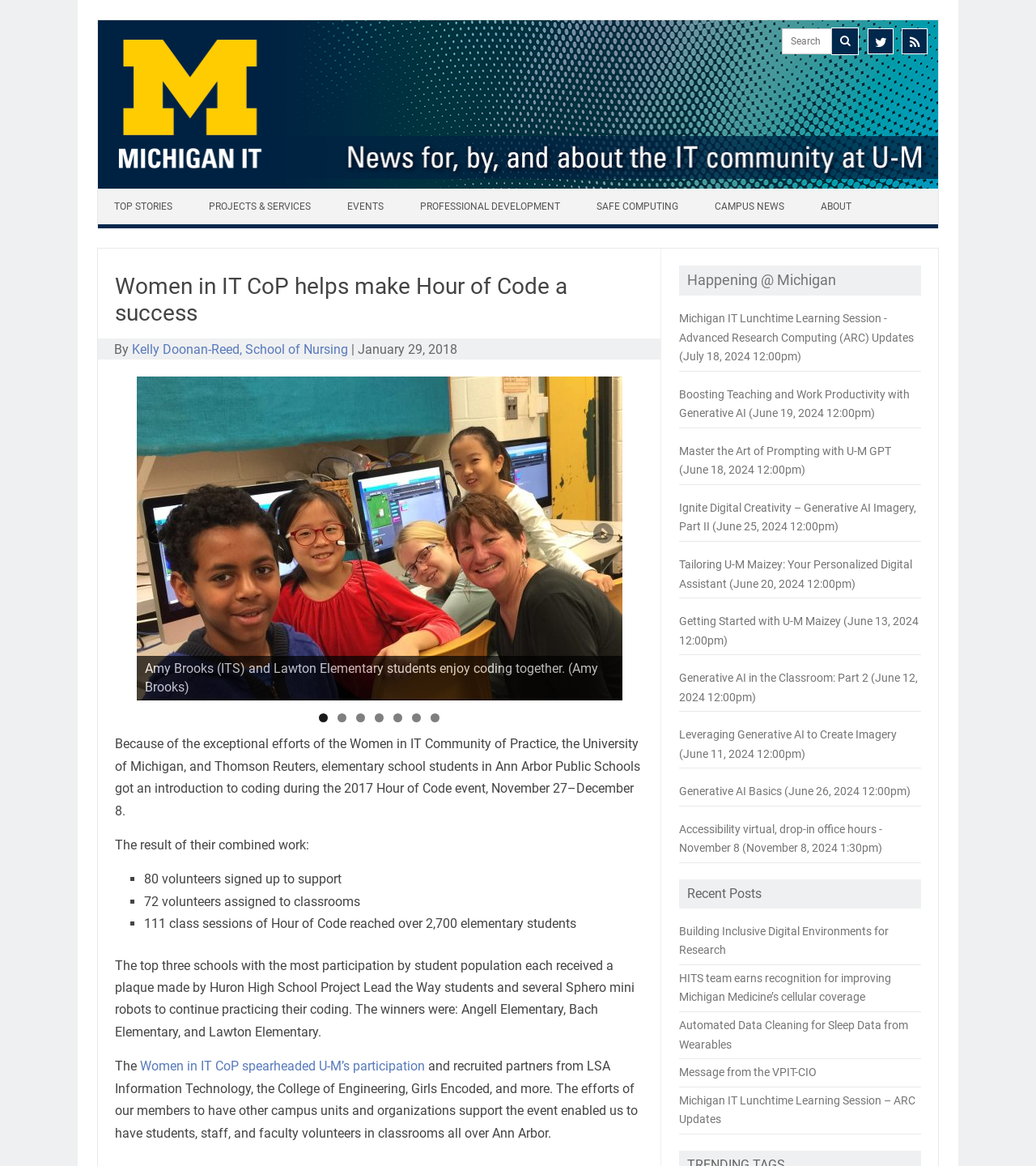Could you specify the bounding box coordinates for the clickable section to complete the following instruction: "Read the recent post 'Building Inclusive Digital Environments for Research'"?

[0.656, 0.793, 0.858, 0.82]